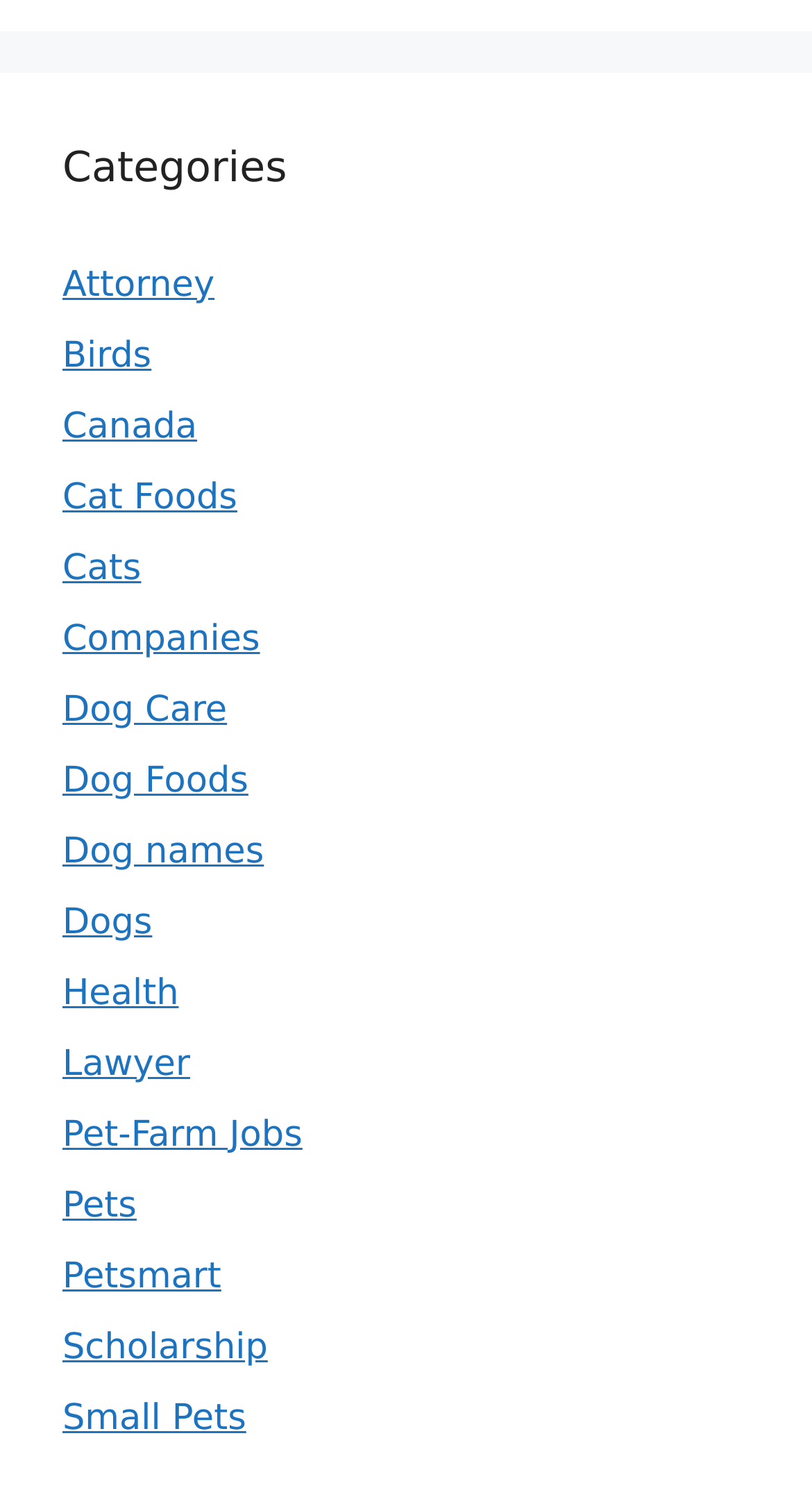Please locate the bounding box coordinates of the element that needs to be clicked to achieve the following instruction: "Click on Attorney". The coordinates should be four float numbers between 0 and 1, i.e., [left, top, right, bottom].

[0.077, 0.175, 0.264, 0.203]